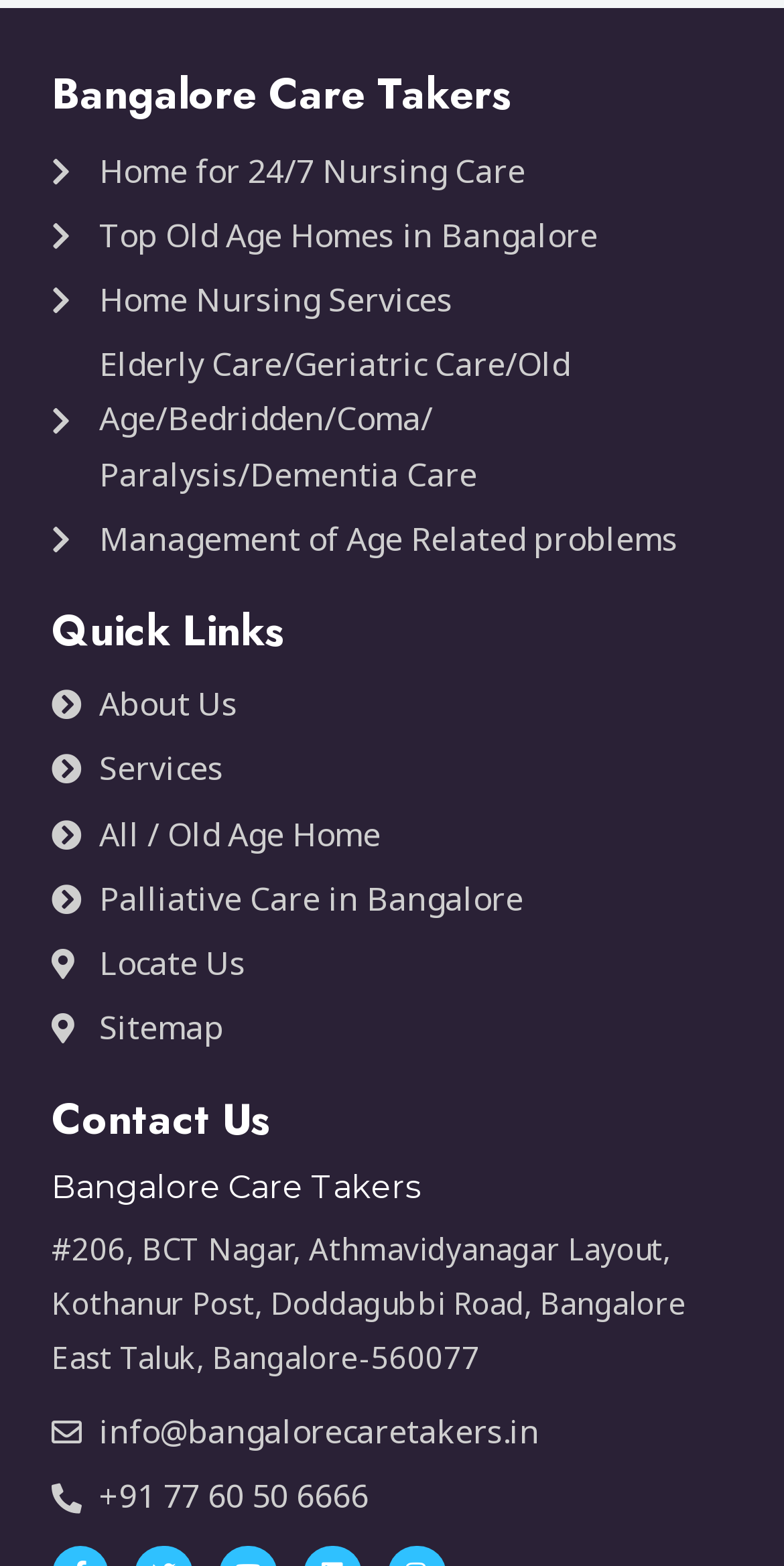What is the address of Bangalore Care Takers?
Examine the webpage screenshot and provide an in-depth answer to the question.

The address of Bangalore Care Takers can be found at the bottom of the webpage, which is '#206, BCT Nagar, Athmavidyanagar Layout, Kothanur Post, Doddagubbi Road, Bangalore East Taluk, Bangalore-560077'.